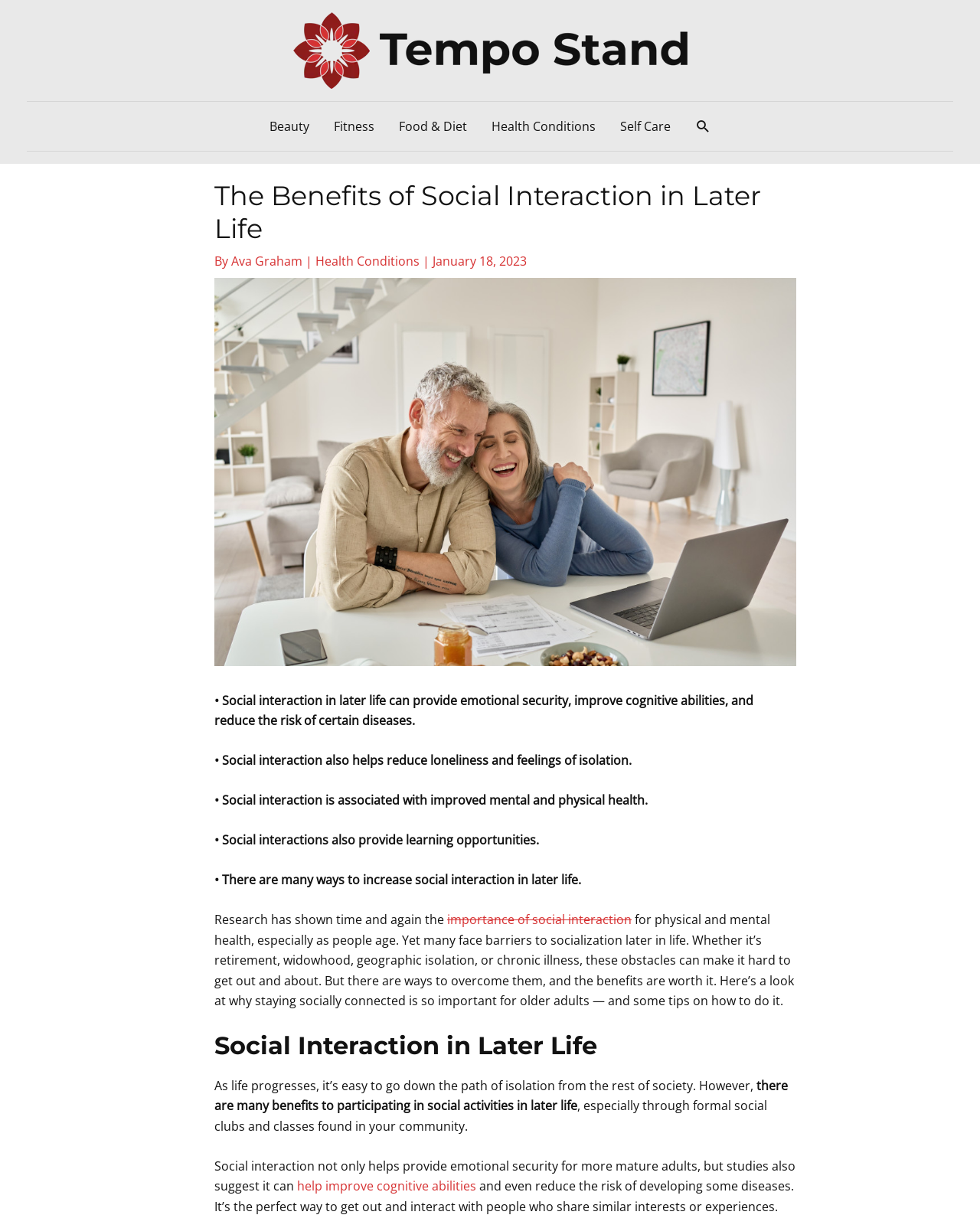Can you find the bounding box coordinates of the area I should click to execute the following instruction: "Learn about the importance of social interaction"?

[0.456, 0.742, 0.645, 0.756]